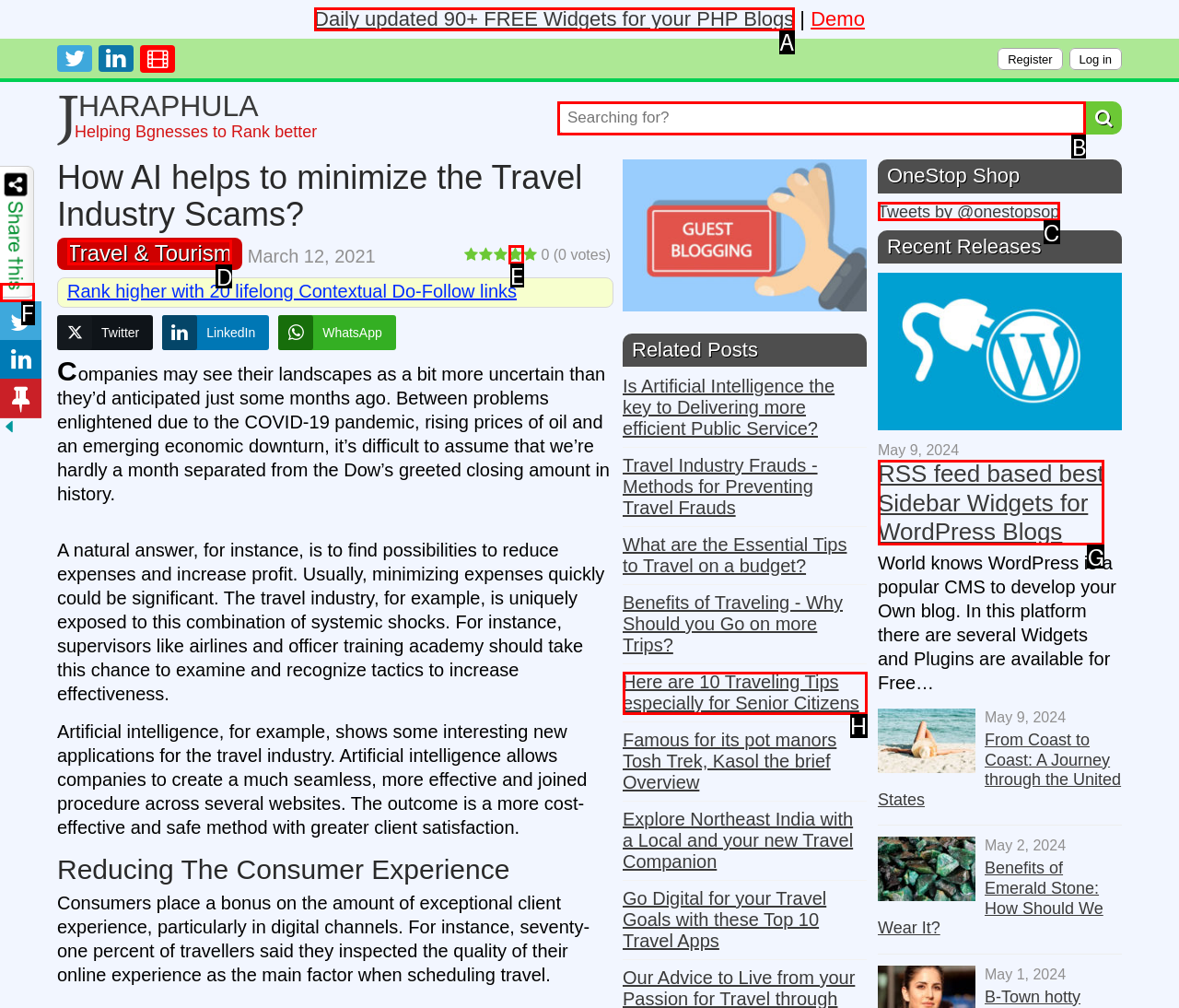Select the HTML element that should be clicked to accomplish the task: Search for something in the textbox Reply with the corresponding letter of the option.

B